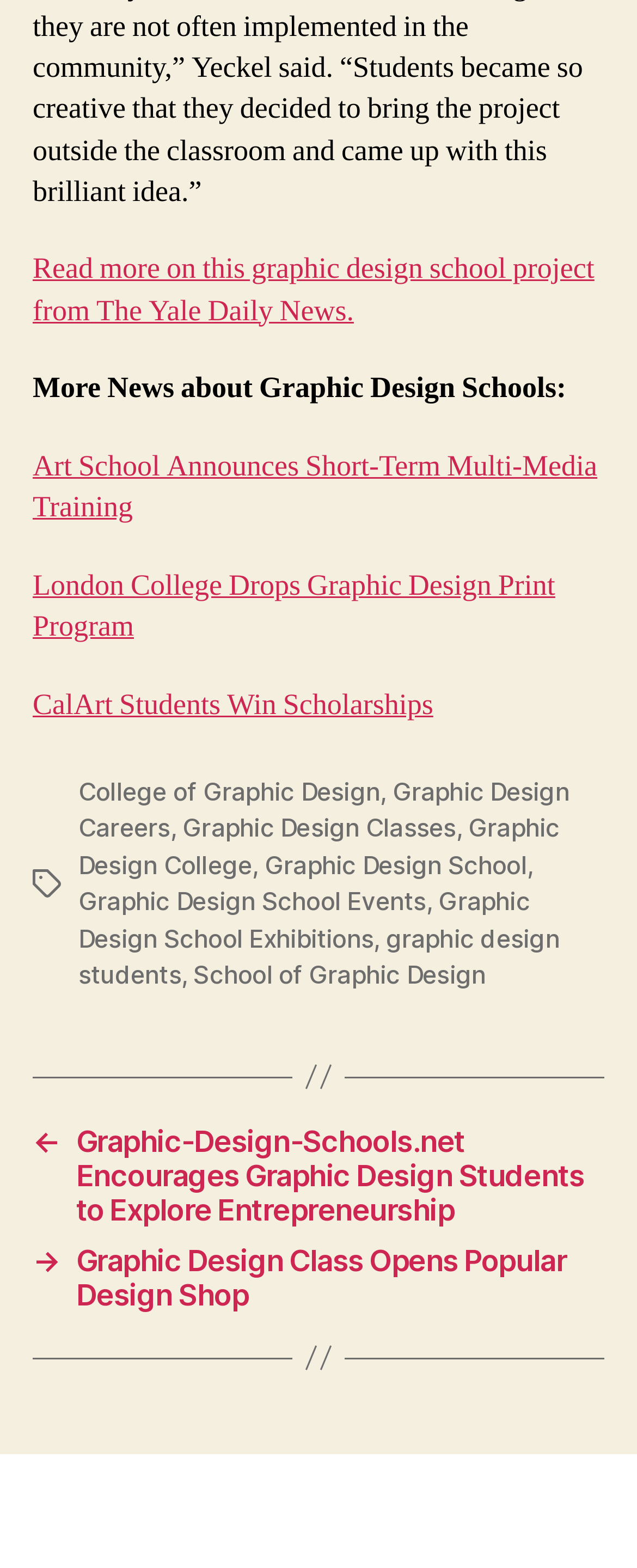Please indicate the bounding box coordinates of the element's region to be clicked to achieve the instruction: "Explore the Art School's multi-media training". Provide the coordinates as four float numbers between 0 and 1, i.e., [left, top, right, bottom].

[0.051, 0.285, 0.938, 0.336]